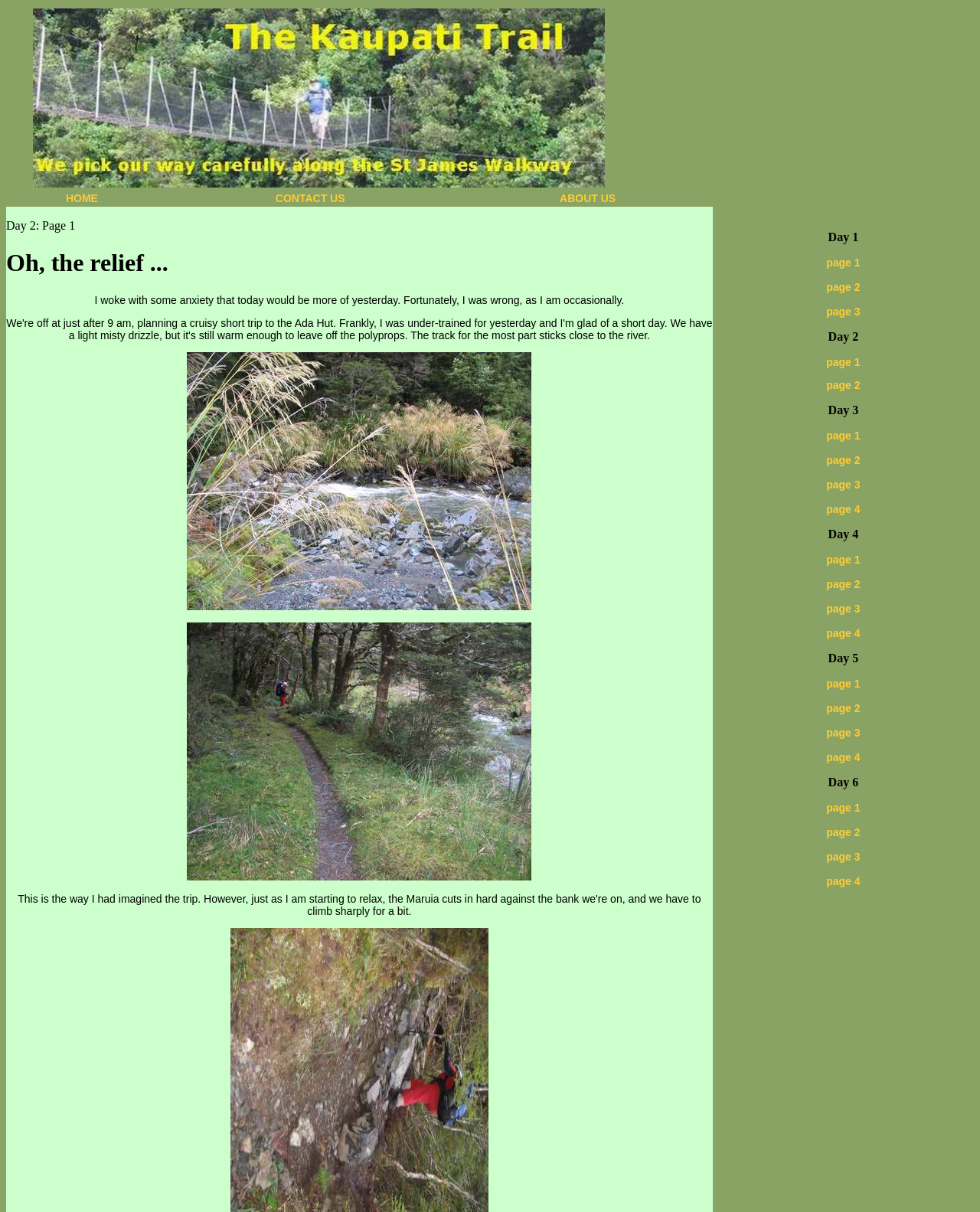Using the element description page 3, predict the bounding box coordinates for the UI element. Provide the coordinates in (top-left x, top-left y, bottom-right x, bottom-right y) format with values ranging from 0 to 1.

[0.843, 0.702, 0.878, 0.712]